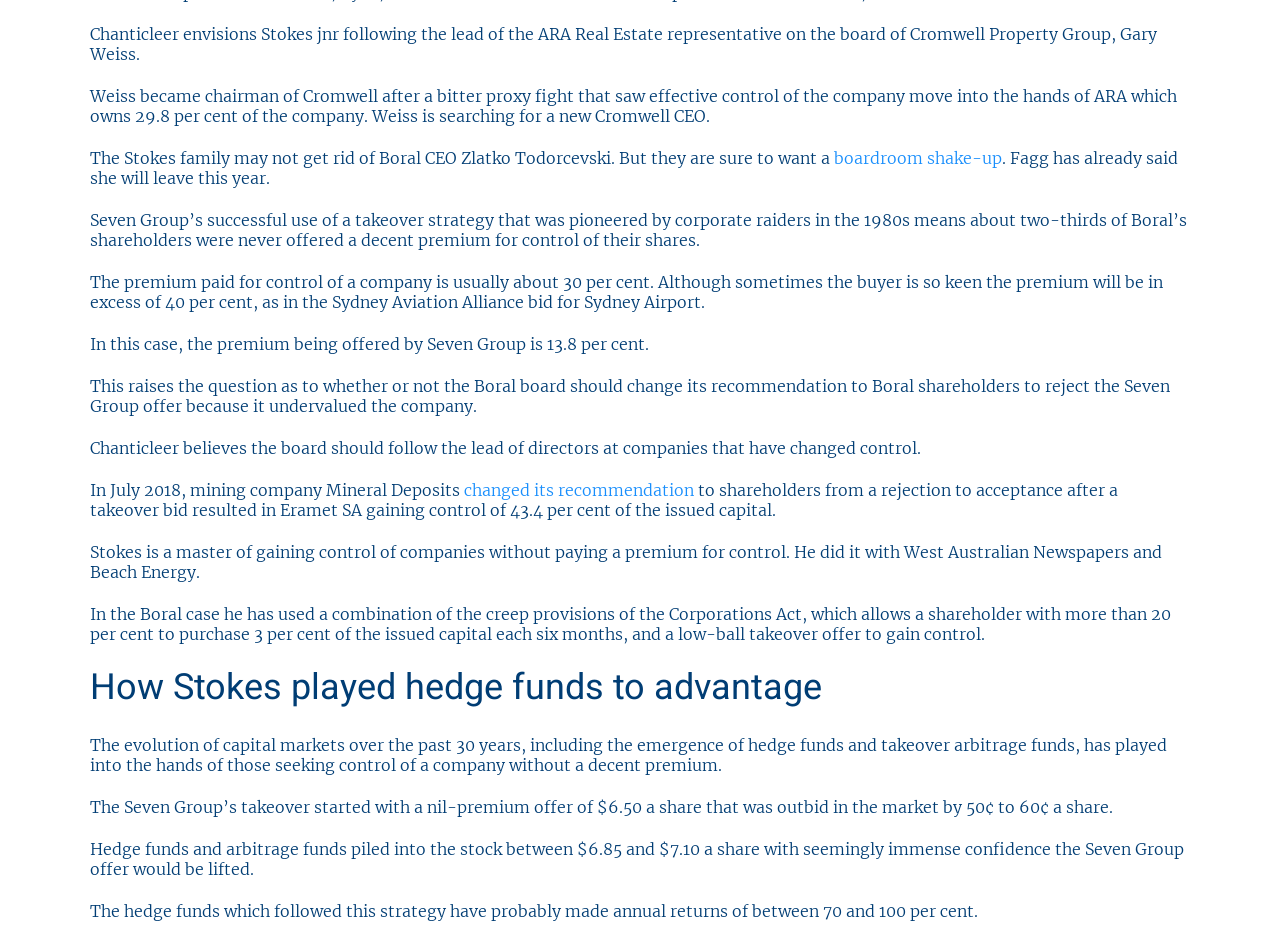Return the bounding box coordinates of the UI element that corresponds to this description: "Privacy Policy". The coordinates must be given as four float numbers in the range of 0 and 1, [left, top, right, bottom].

[0.497, 0.554, 0.554, 0.574]